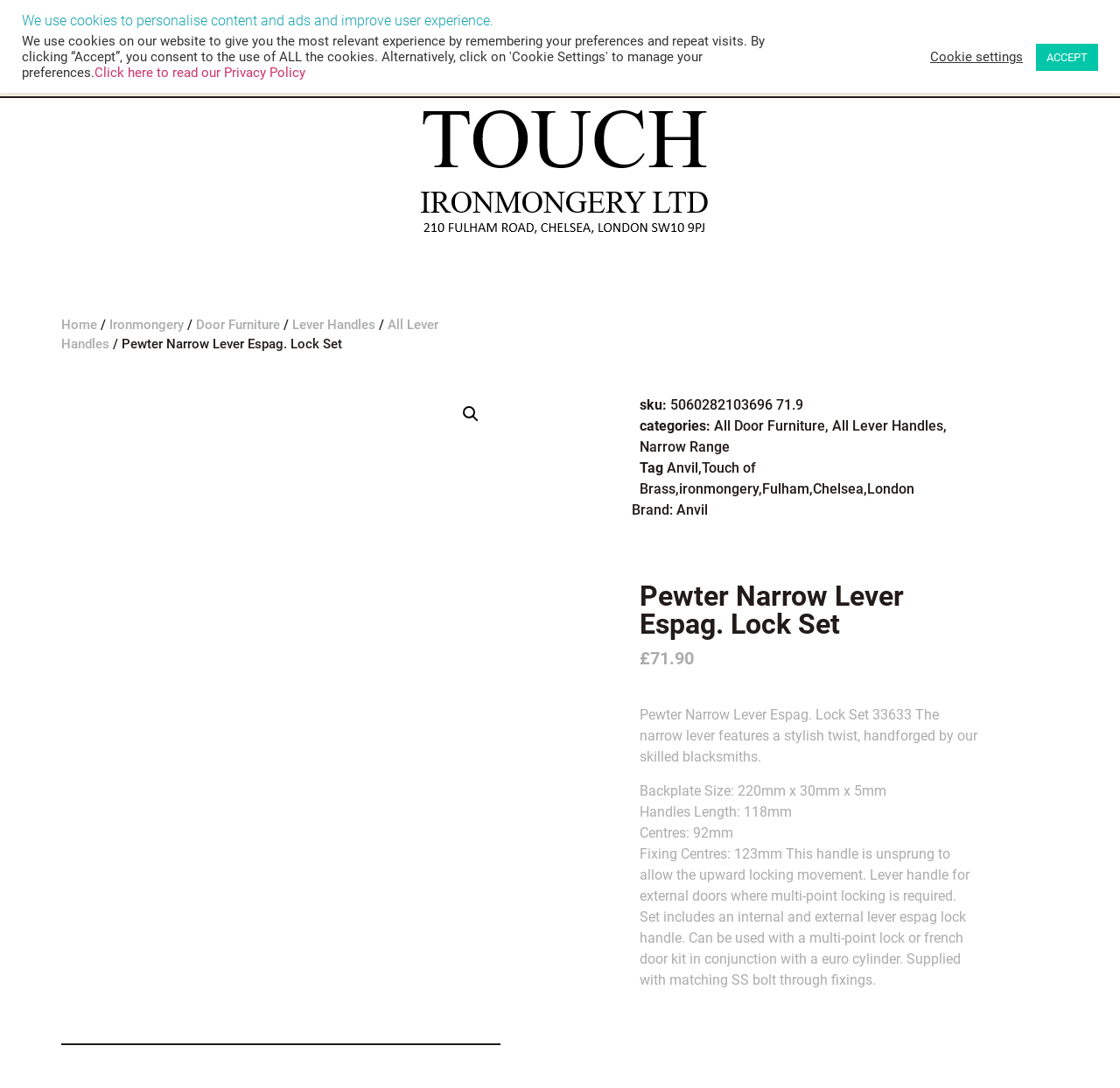Determine the bounding box coordinates for the area that needs to be clicked to fulfill this task: "Search for products". The coordinates must be given as four float numbers between 0 and 1, i.e., [left, top, right, bottom].

[0.912, 0.051, 0.929, 0.07]